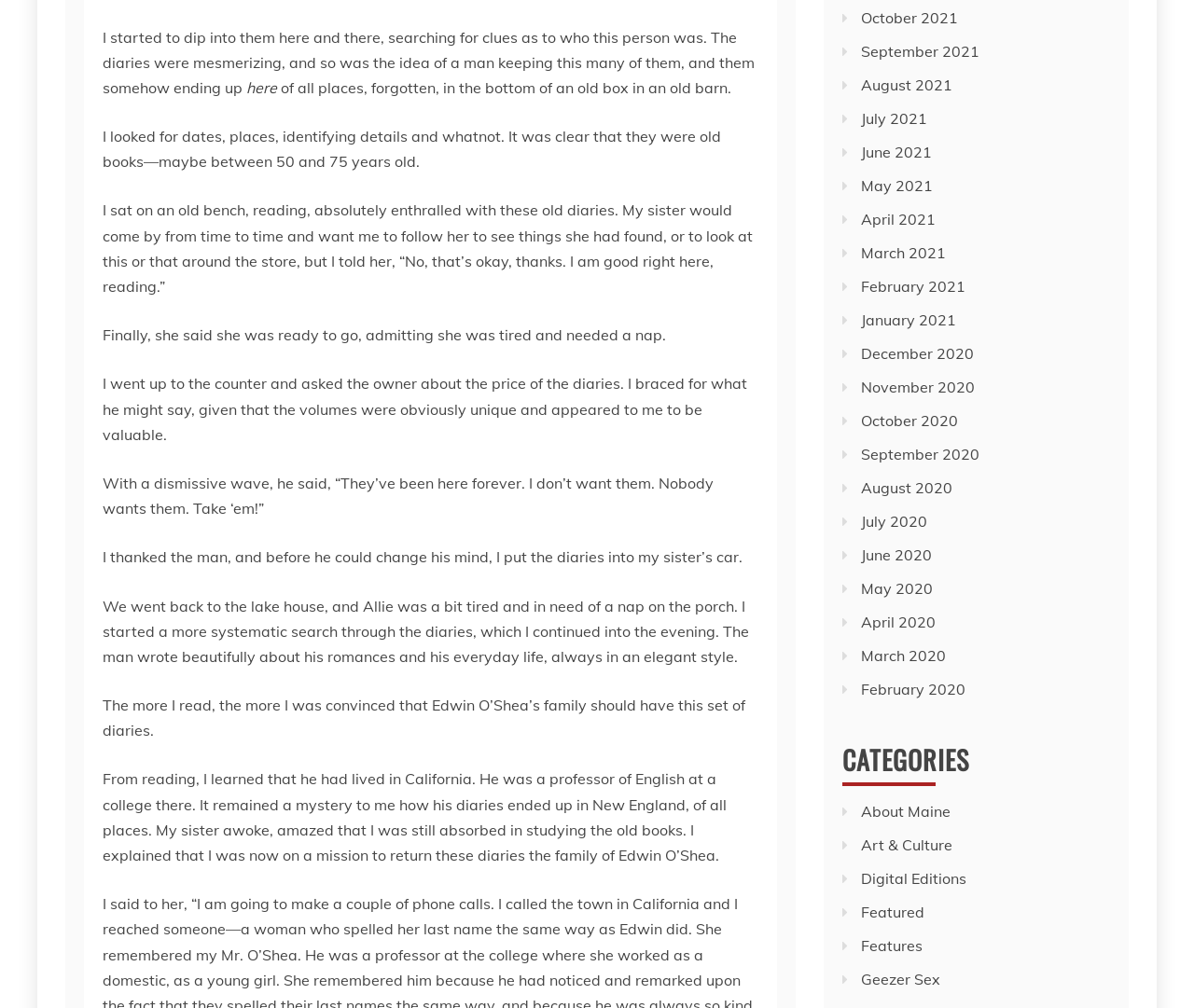Where did the author find the diaries?
Please give a detailed and elaborate answer to the question.

The author found the diaries in an old barn because the text states 'of all places, forgotten, in the bottom of an old box in an old barn.' This indicates that the author discovered the diaries in an old barn.